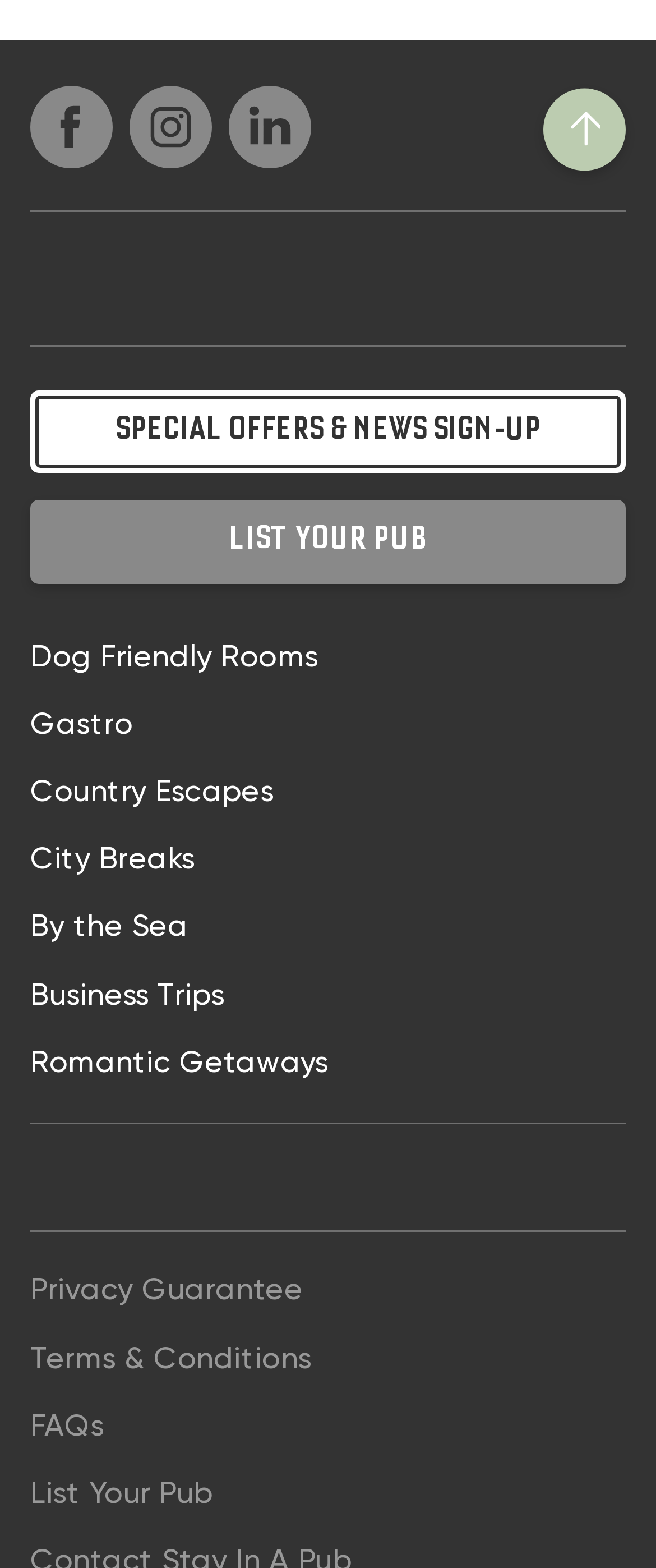Determine the bounding box coordinates of the clickable region to follow the instruction: "Check privacy guarantee".

[0.046, 0.805, 0.462, 0.839]